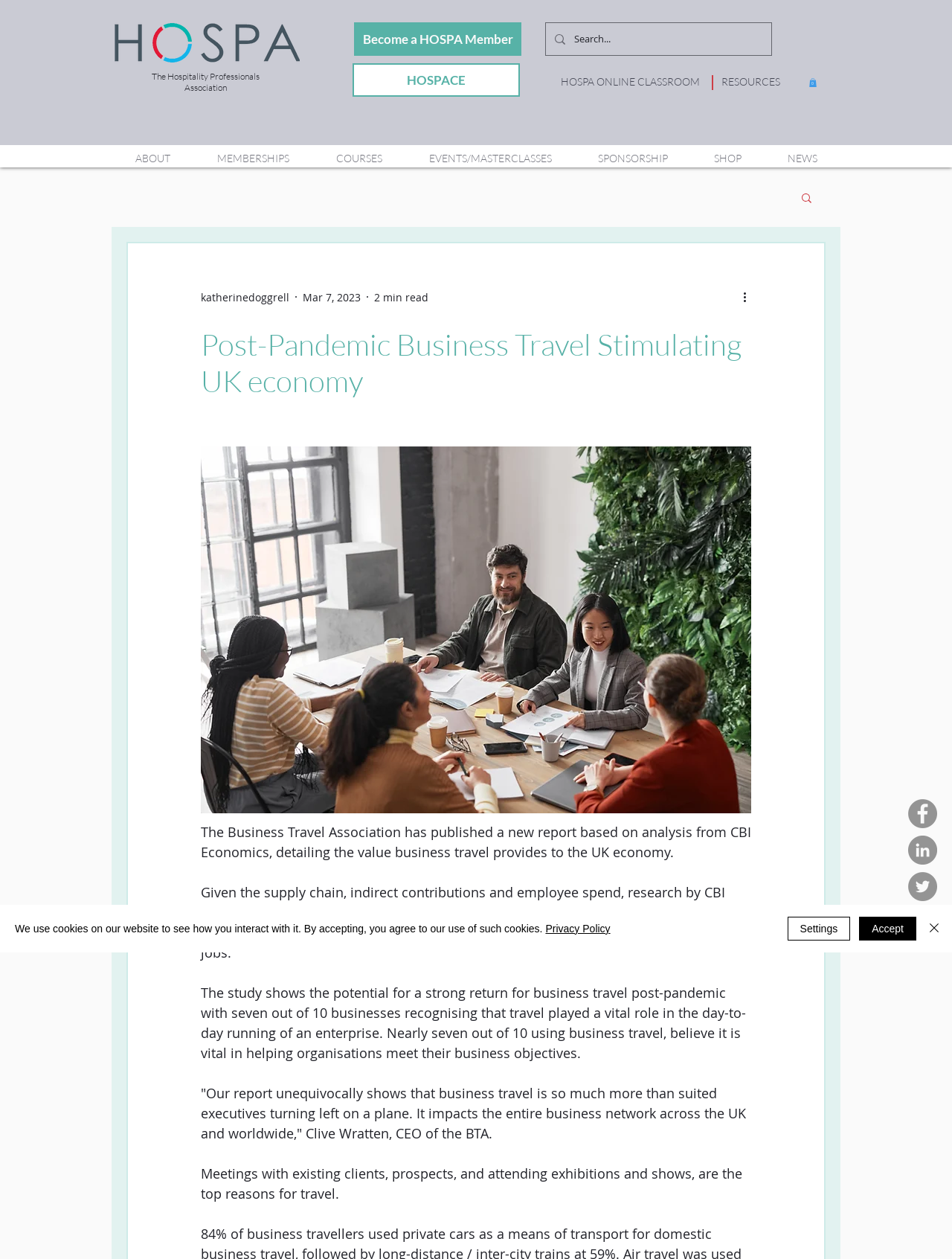Please reply to the following question using a single word or phrase: 
What is the name of the association?

HOSPA